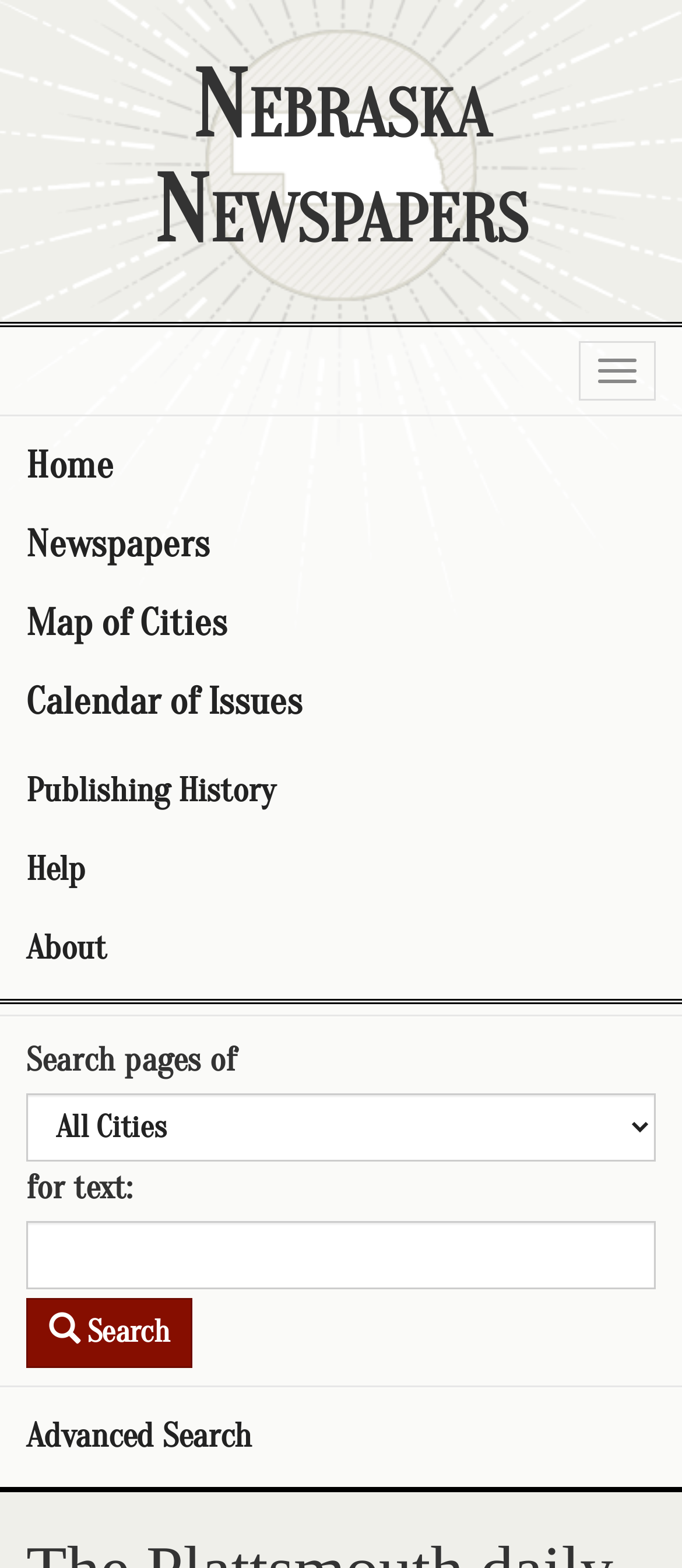Please answer the following question using a single word or phrase: How many links are there in the navigation menu?

7